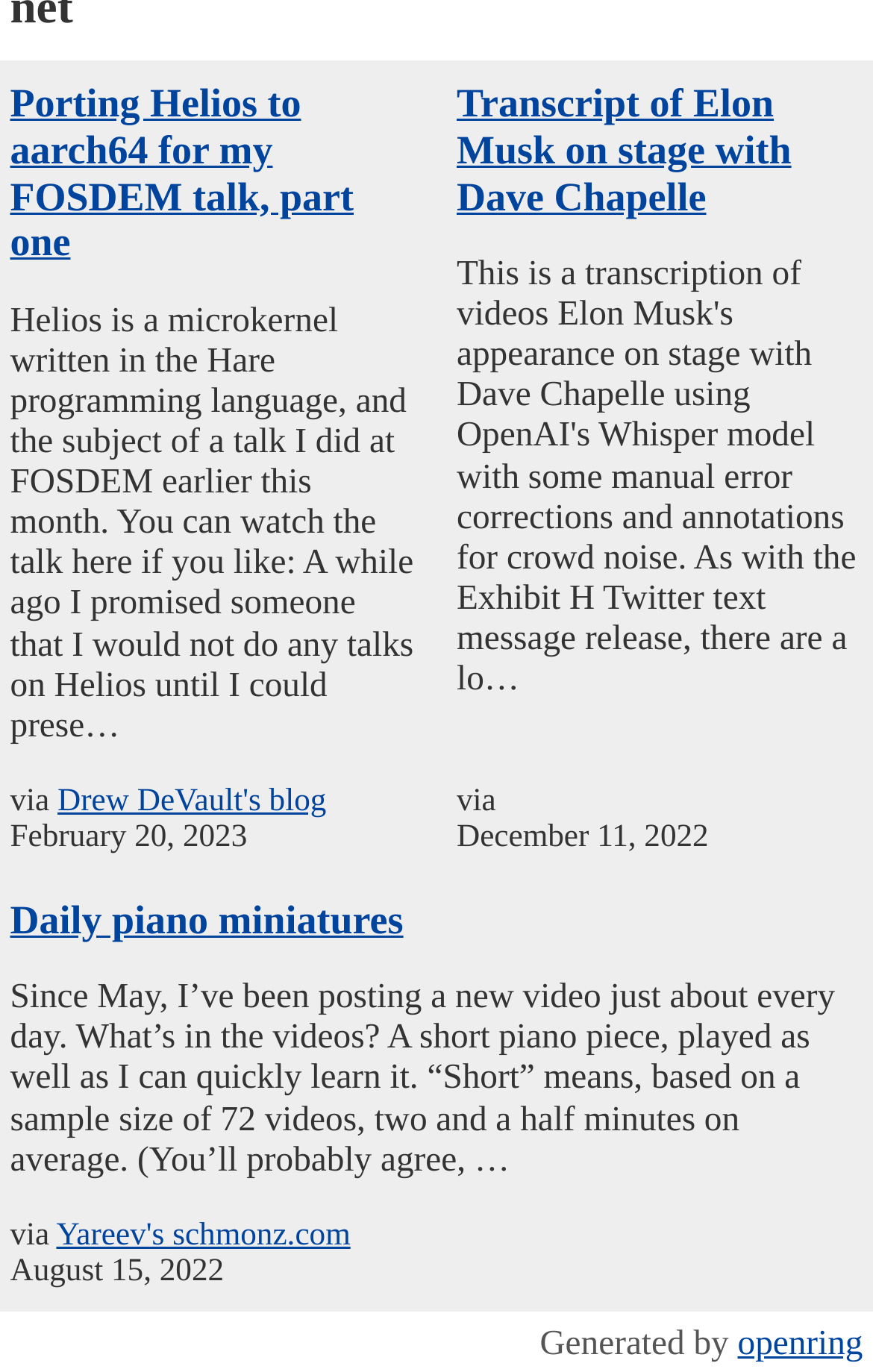What is the date of the blog post about Helios?
Based on the image, provide a one-word or brief-phrase response.

February 20, 2023